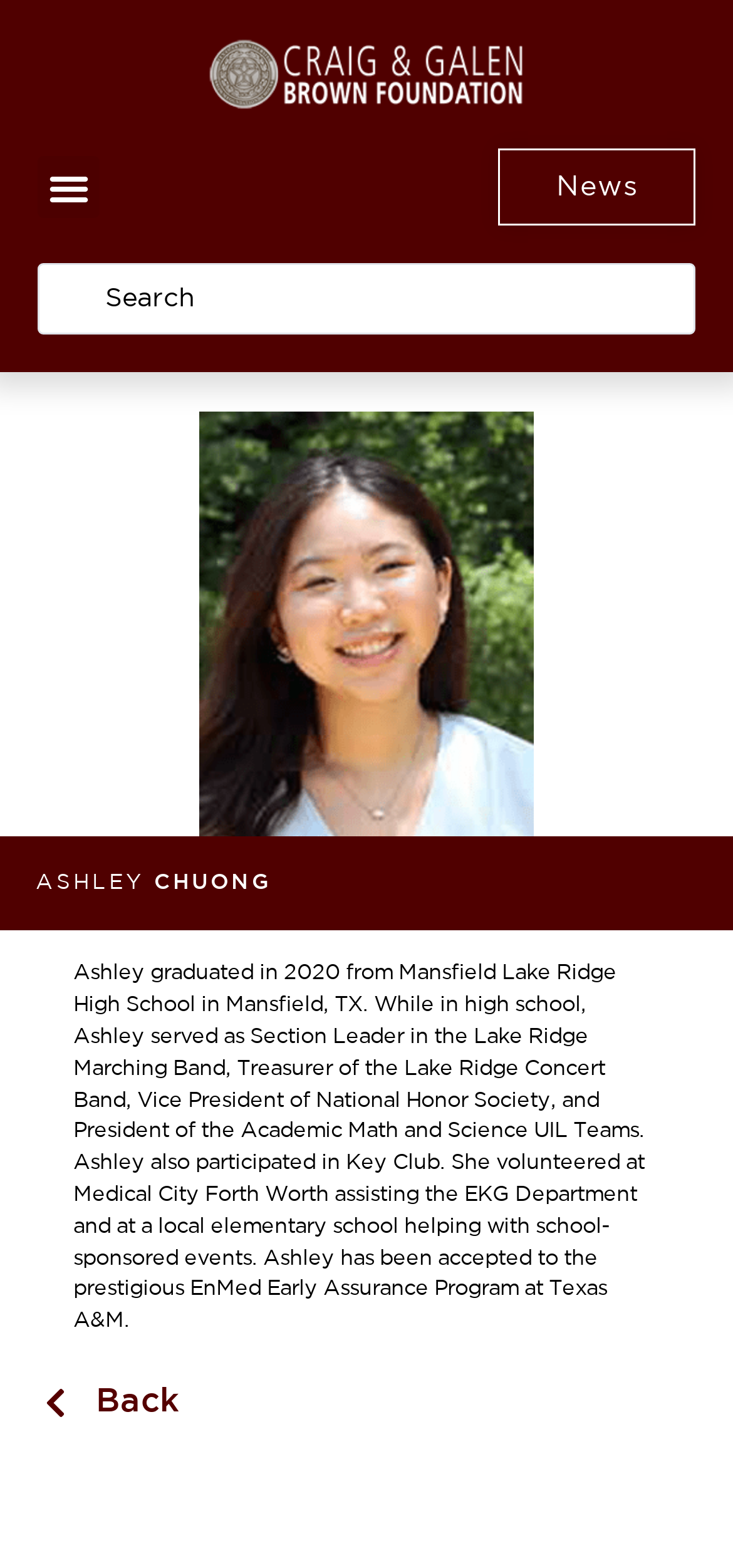Answer this question in one word or a short phrase: What is Ashley's high school?

Mansfield Lake Ridge High School